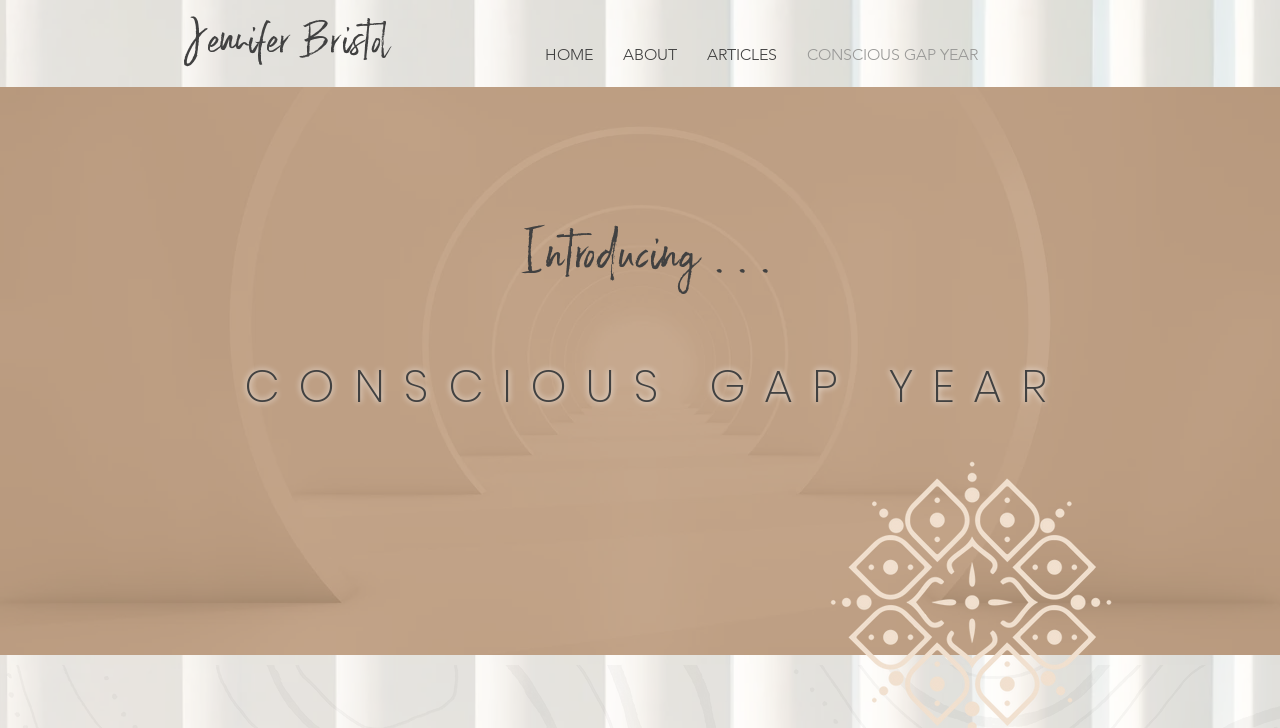From the webpage screenshot, predict the bounding box coordinates (top-left x, top-left y, bottom-right x, bottom-right y) for the UI element described here: CONSCIOUS GAP YEAR

[0.618, 0.041, 0.775, 0.11]